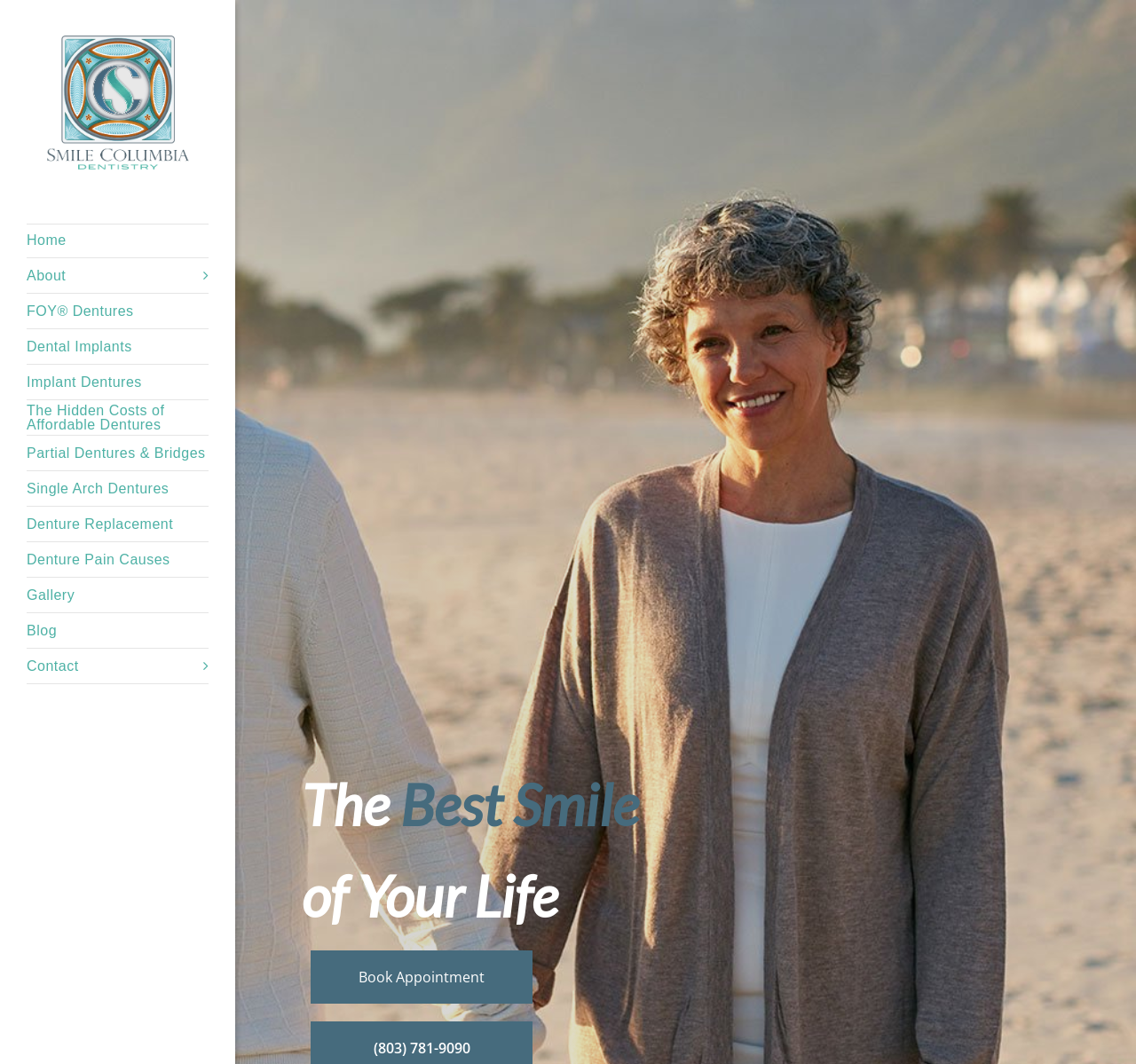Determine the bounding box coordinates of the clickable element necessary to fulfill the instruction: "Learn about FOY dentures". Provide the coordinates as four float numbers within the 0 to 1 range, i.e., [left, top, right, bottom].

[0.0, 0.276, 0.207, 0.309]